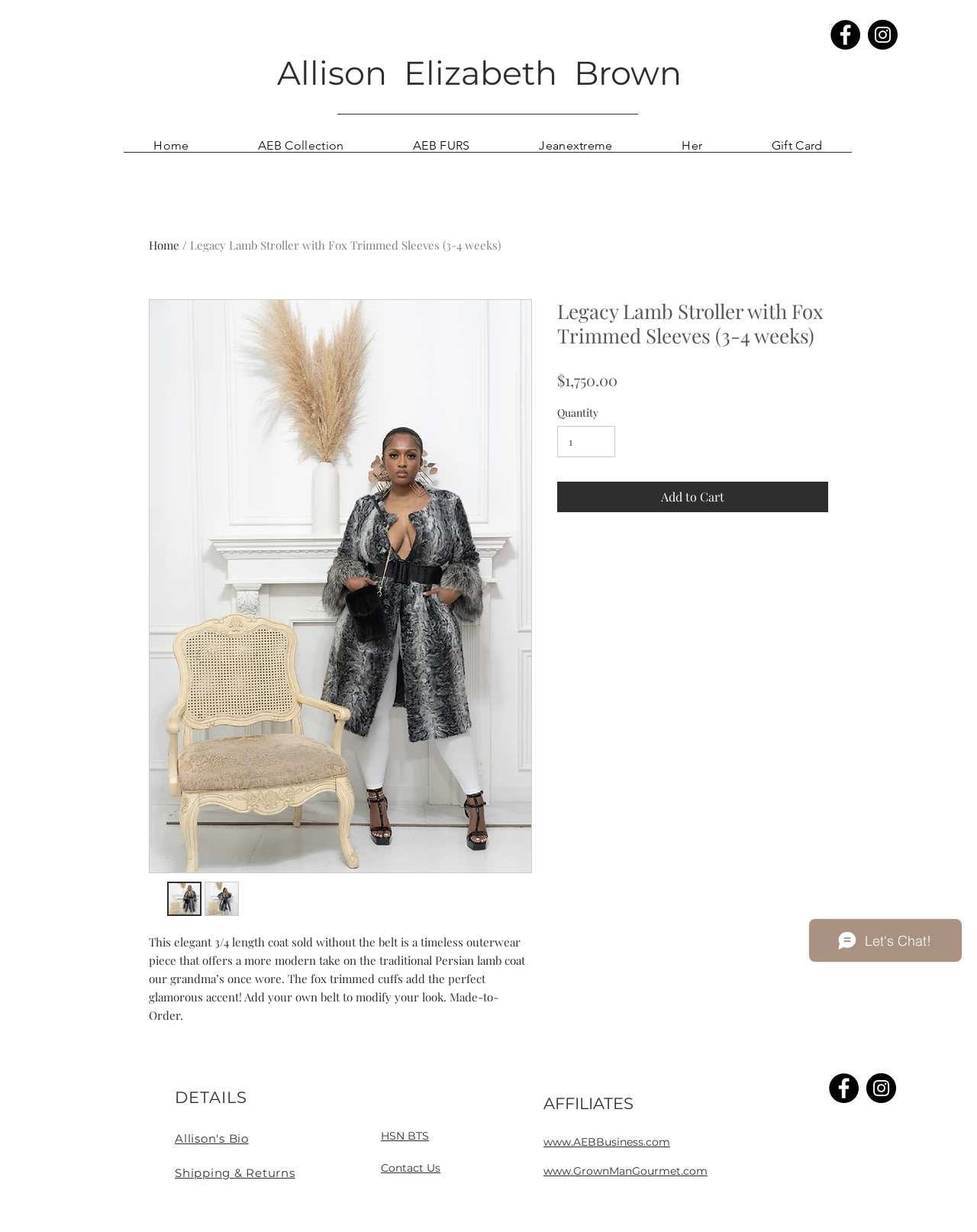Offer an extensive depiction of the webpage and its key elements.

This webpage is an online shopping platform, specifically showcasing a product called "Legacy Lamb Stroller with Fox Trimmed Sleeves (3-4 weeks)". At the top of the page, there is a heading with the brand name "Allison Elizabeth Brown" and a cart button with 0 items. To the right of the cart button, there is a social bar with links to Facebook and Instagram, each accompanied by an image.

Below the top section, there is a navigation menu with links to different parts of the website, including "Home", "AEB Collection", "AEB FURS", "Jeanextreme", "Her", and "Gift Card".

The main content of the page is an article about the product, featuring a large image of the coat. Above the image, there is a link to the product's home page and a disabled generic element with the product's name. Below the image, there are two thumbnail buttons with smaller images of the product.

The product description is a paragraph of text that explains the features of the coat, including its length, material, and style. Below the description, there is a heading with the product's name, followed by the price "$1,750.00" and a quantity selector. There is also an "Add to Cart" button.

At the bottom of the page, there is an iframe with a chat feature and several links to other parts of the website, including "Contact", "Allison's Bio", "Shipping & Returns", and "Home". There are also links to affiliate websites and social media platforms.